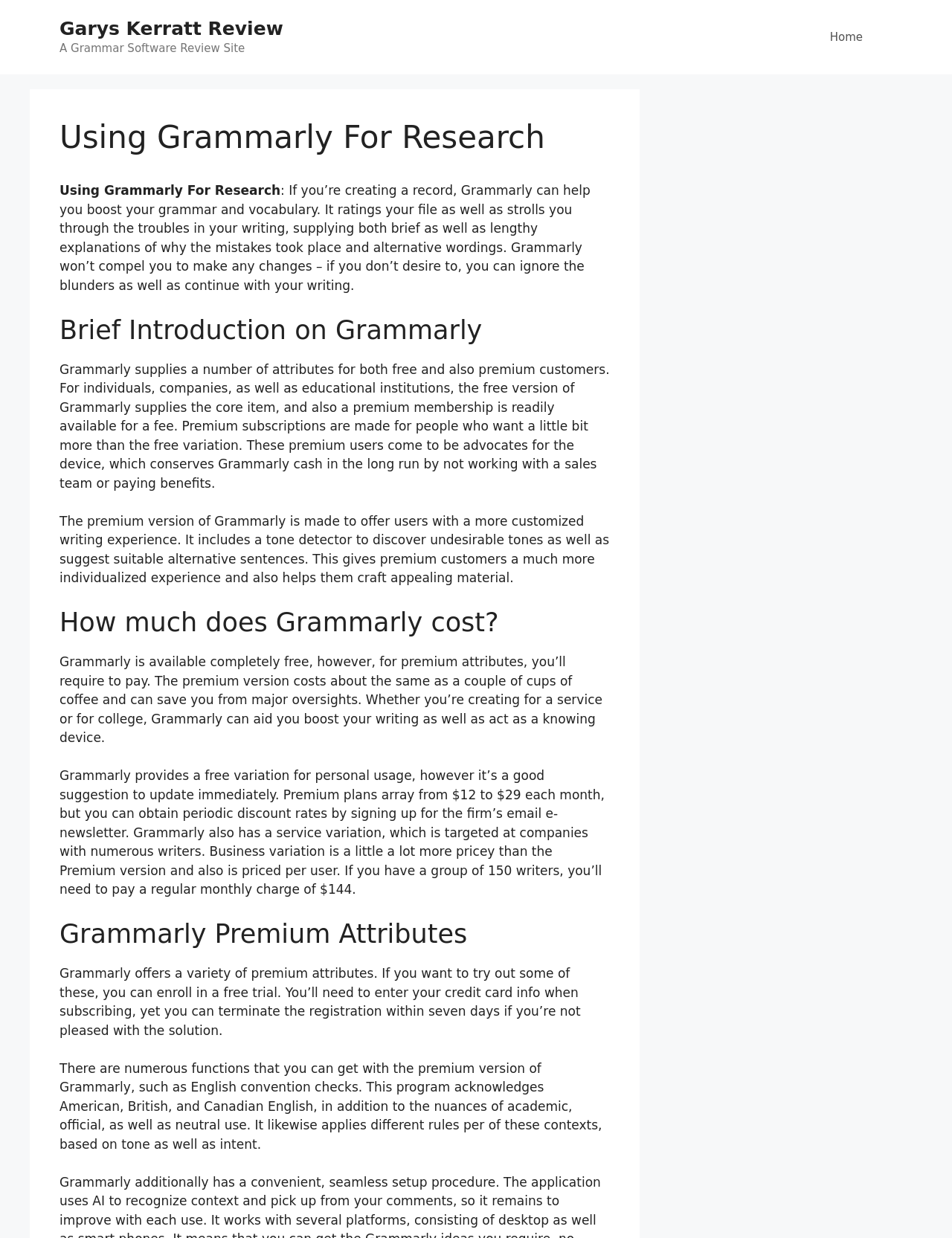Locate the bounding box of the UI element described in the following text: "How to Order".

None